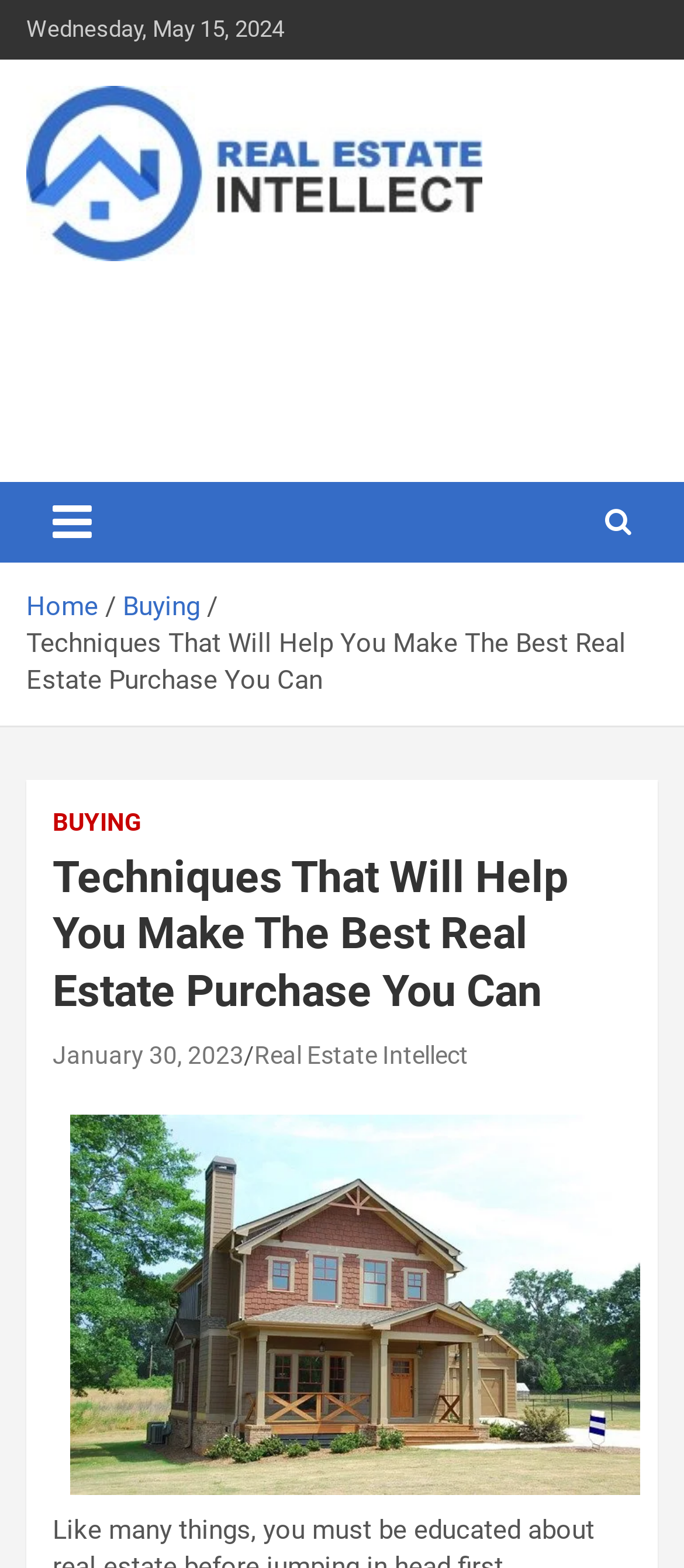Can you find the bounding box coordinates for the element that needs to be clicked to execute this instruction: "toggle navigation menu"? The coordinates should be given as four float numbers between 0 and 1, i.e., [left, top, right, bottom].

[0.038, 0.308, 0.172, 0.359]